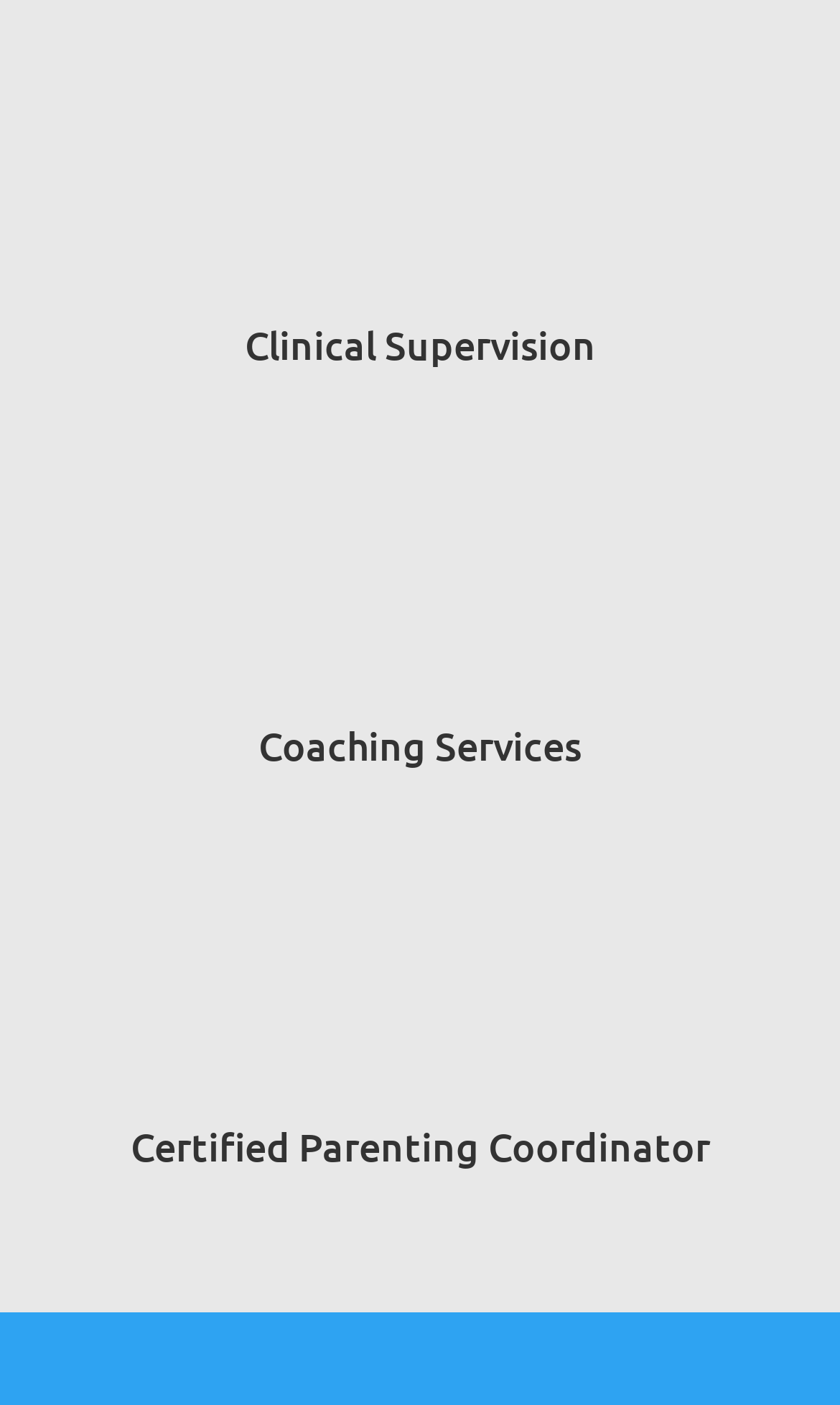Provide your answer to the question using just one word or phrase: What is the second service listed?

Coaching Services